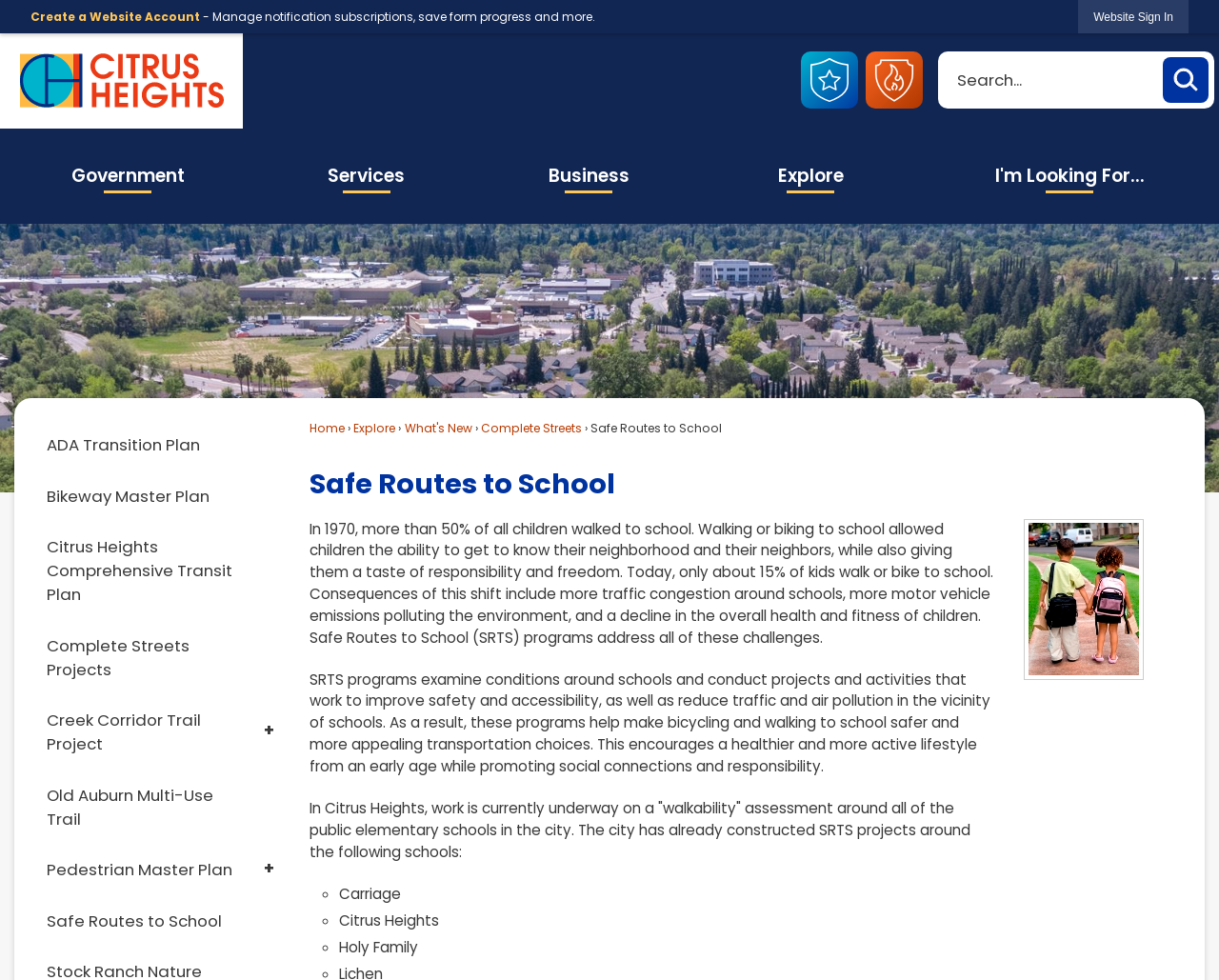What is the image description on the webpage?
Could you give a comprehensive explanation in response to this question?

The webpage contains an image that shows children walking to school, which is a visual representation of the Safe Routes to School program.